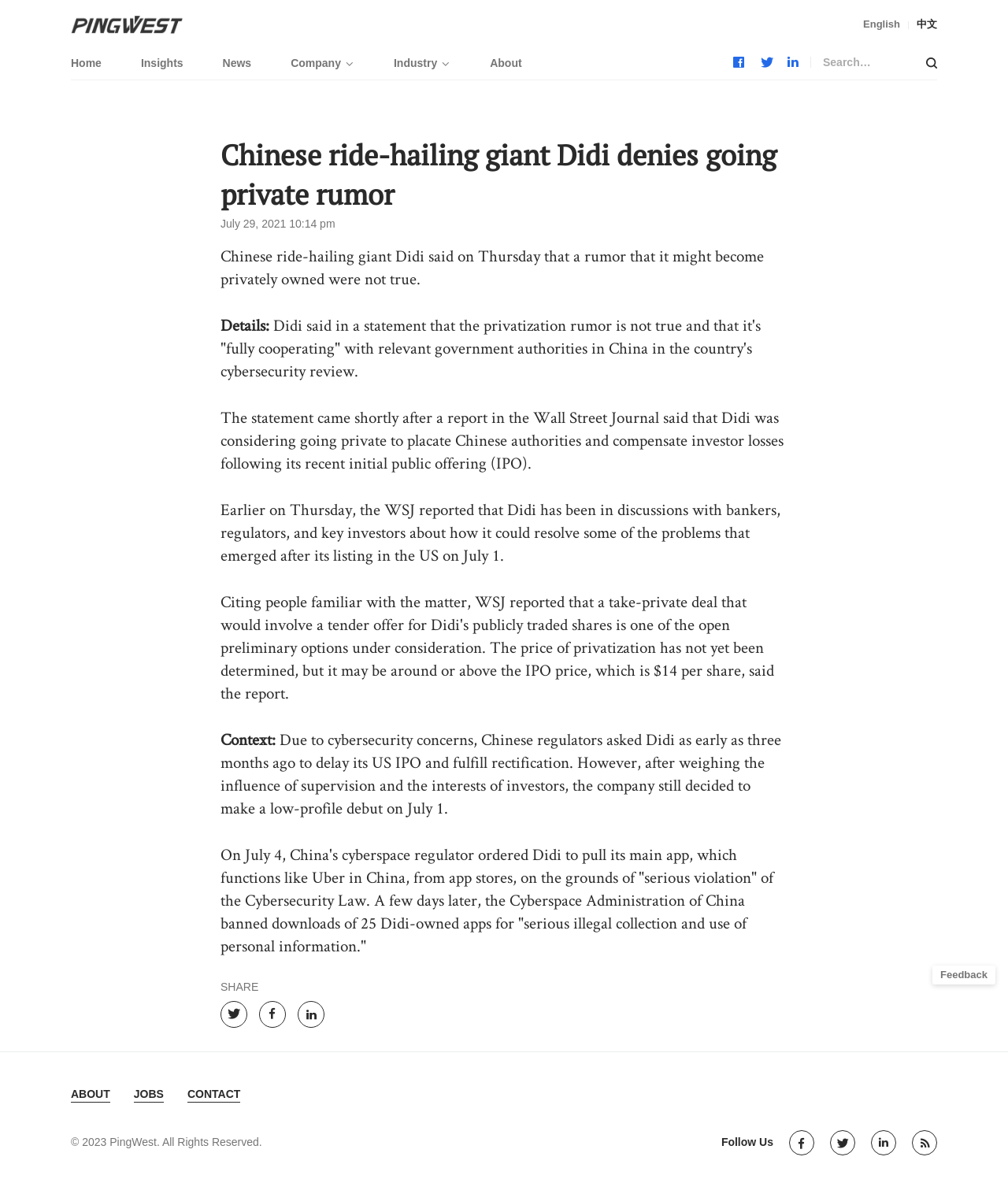Can you show the bounding box coordinates of the region to click on to complete the task described in the instruction: "Share this article"?

[0.219, 0.832, 0.256, 0.842]